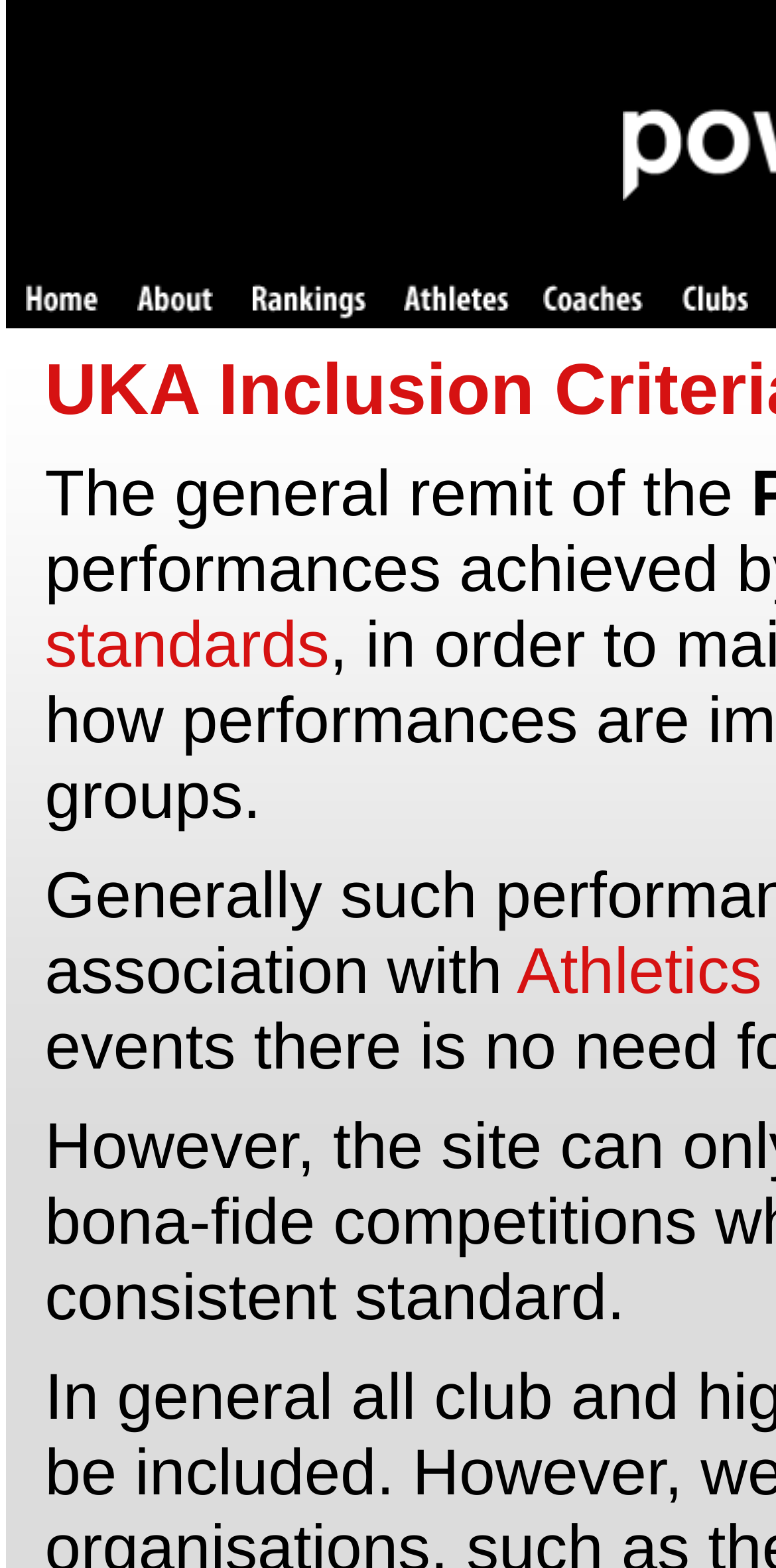Given the element description: "About", predict the bounding box coordinates of the UI element it refers to, using four float numbers between 0 and 1, i.e., [left, top, right, bottom].

[0.176, 0.181, 0.273, 0.203]